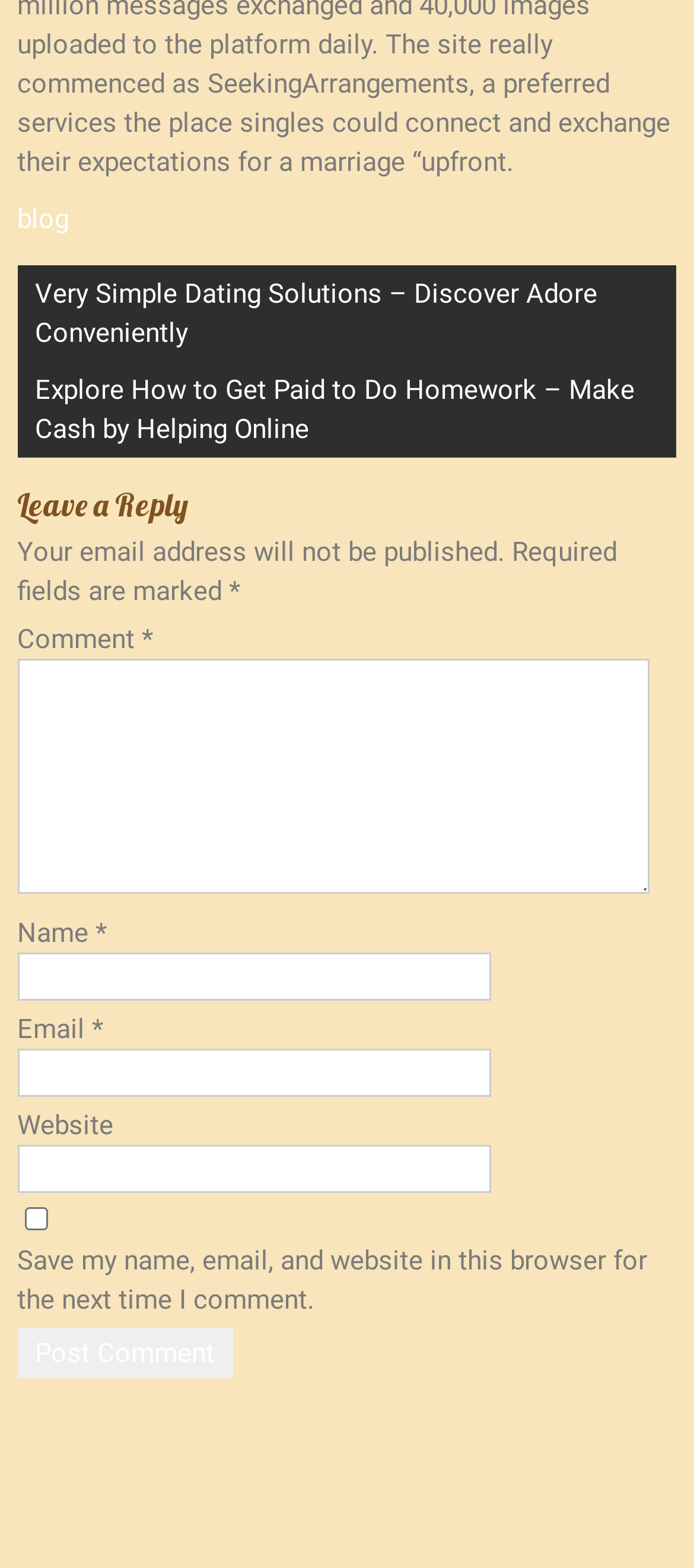What is the topic of the first link?
Carefully examine the image and provide a detailed answer to the question.

The first link is located in the 'Post navigation' section and has the text 'Very Simple Dating Solutions – Discover Adore Conveniently'. Therefore, the topic of the first link is dating solutions.